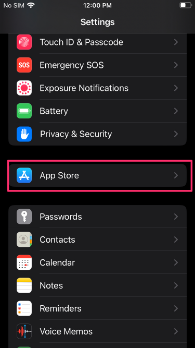Describe the important features and context of the image with as much detail as possible.

The image displays the "Settings" menu of an iOS device. The screen shows various options available for configuration, with the "App Store" option prominently highlighted in a pink box. This highlights the section that allows users to manage their app-related settings. Other options visible include "Touch ID & Passcode," "Emergency SOS," and "Battery," among others. The interface features a simple and intuitive design characteristic of Apple's iOS, allowing users to easily navigate through settings related to their device. The top of the screen indicates the current time as 12:00 PM, emphasizing the real-time context of the device display.